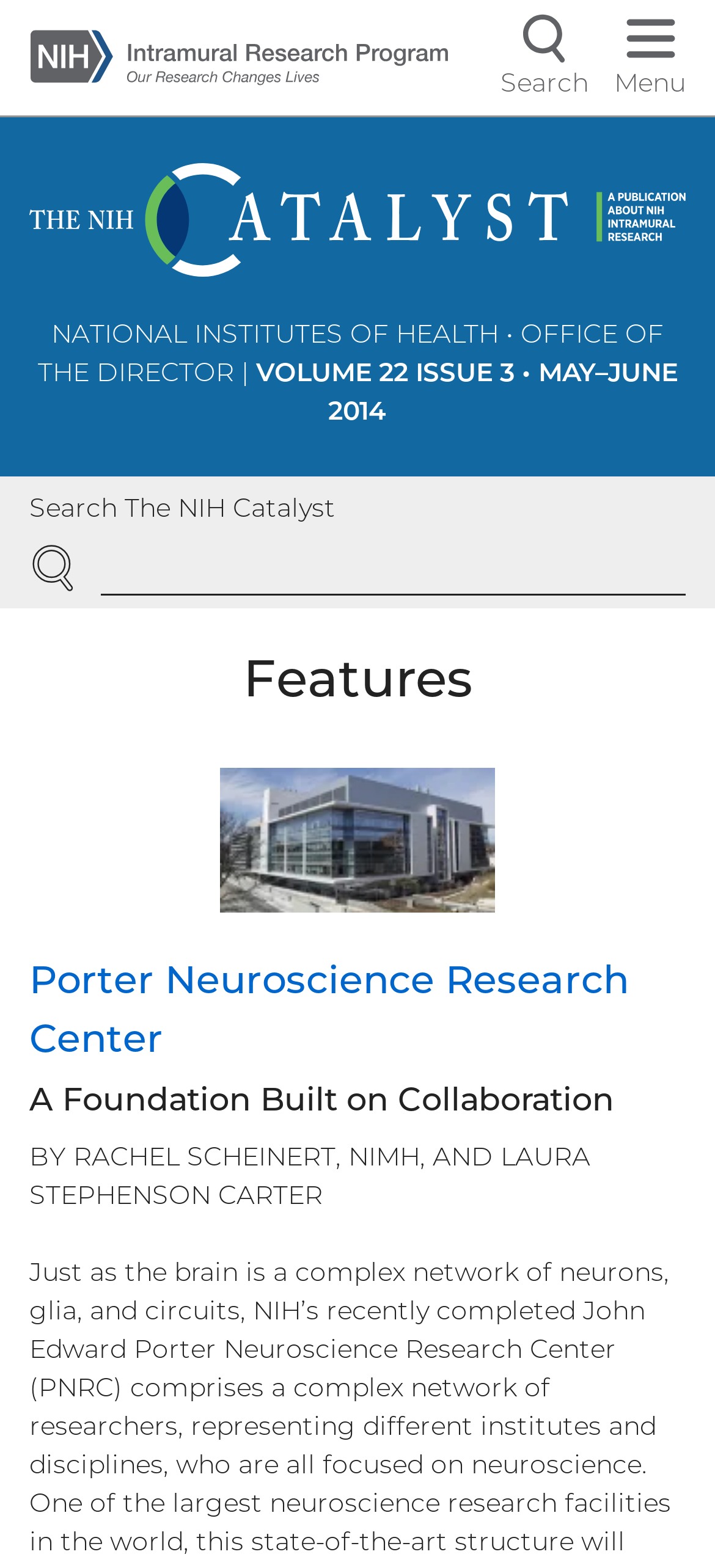How many links are in the navigation controls?
By examining the image, provide a one-word or phrase answer.

2